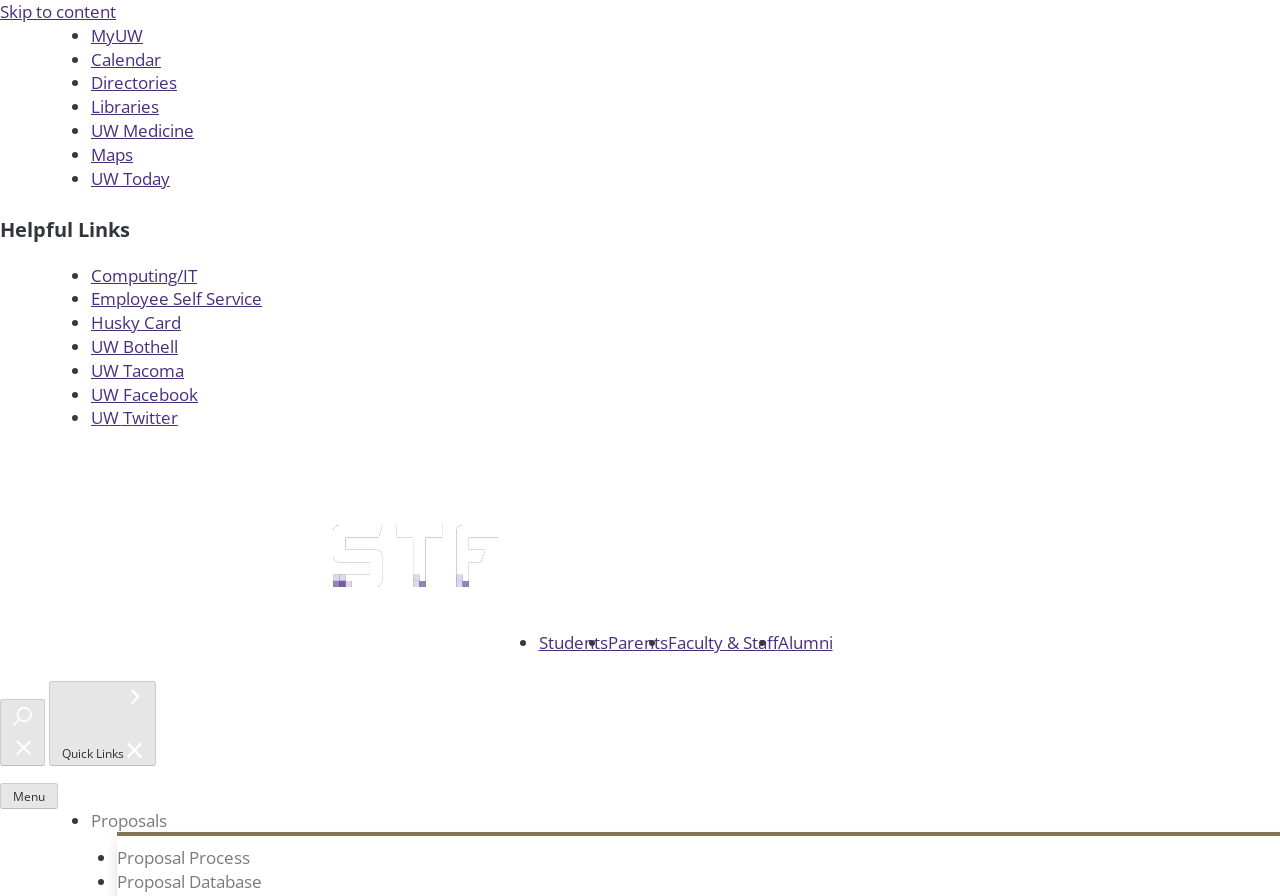What is the purpose of the button with the image of a magnifying glass?
Please provide a single word or phrase in response based on the screenshot.

Open search area